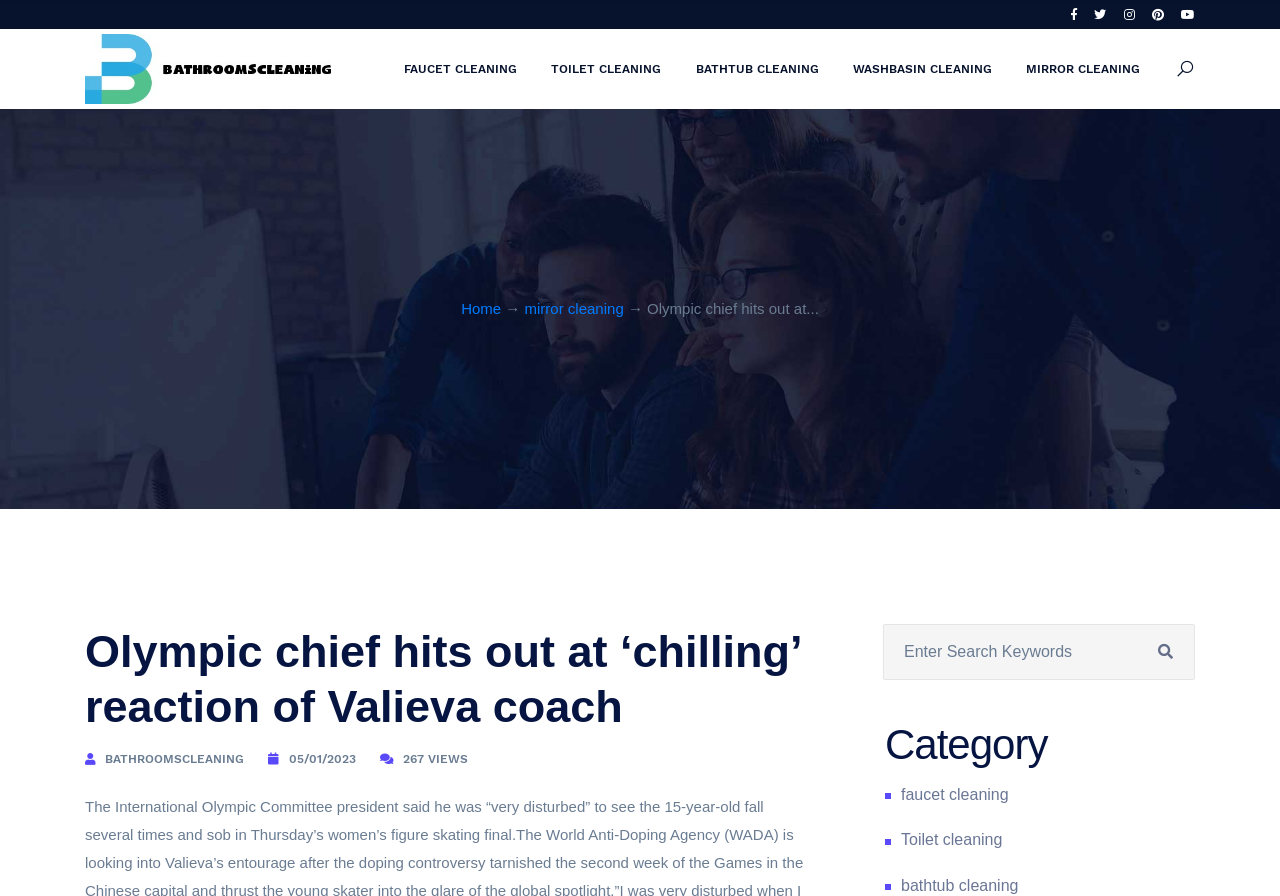What is the date of the article?
Using the image provided, answer with just one word or phrase.

05/01/2023